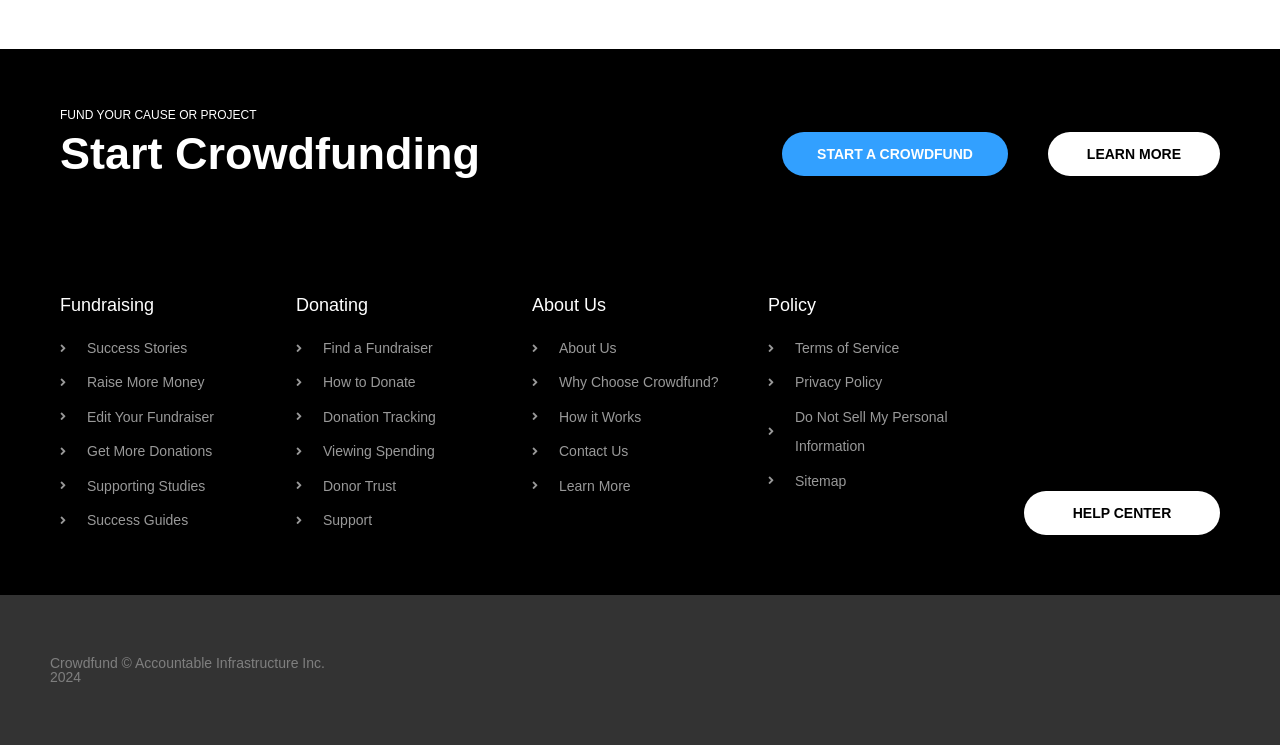Using the image as a reference, answer the following question in as much detail as possible:
What is the name of the company that owns this website?

The name of the company that owns this website is Accountable Infrastructure Inc., as indicated by the footer text 'Crowdfund © Accountable Infrastructure Inc.'.